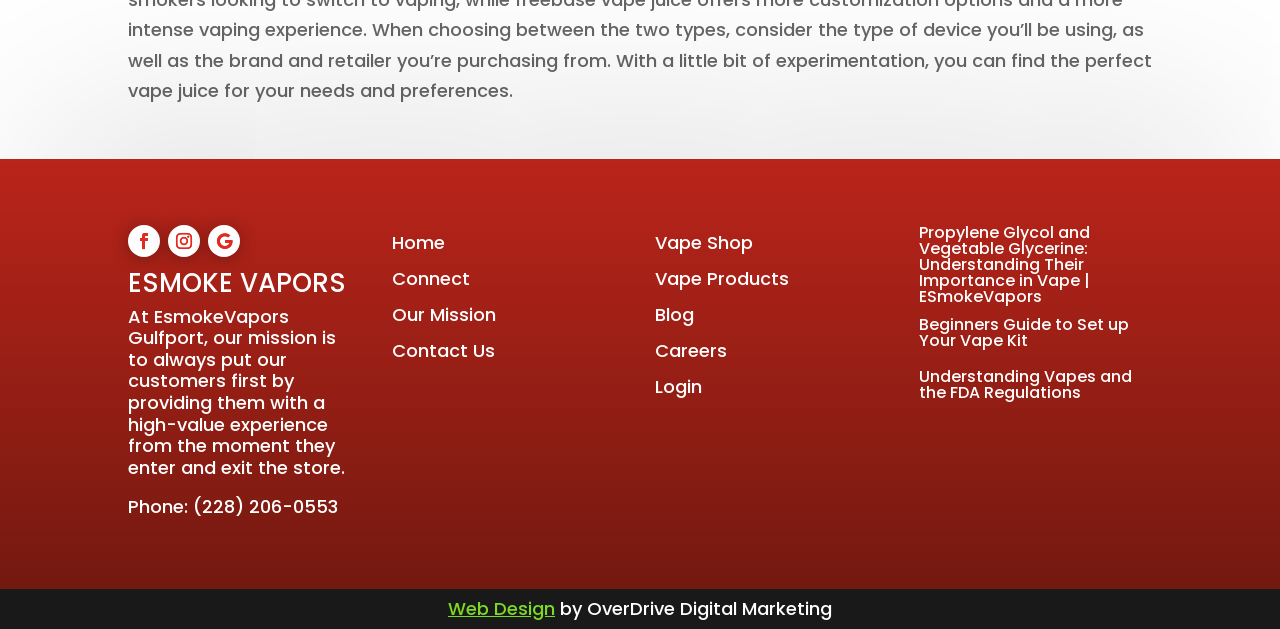Please locate the clickable area by providing the bounding box coordinates to follow this instruction: "Visit the 'Vape Shop' page".

[0.512, 0.365, 0.589, 0.405]